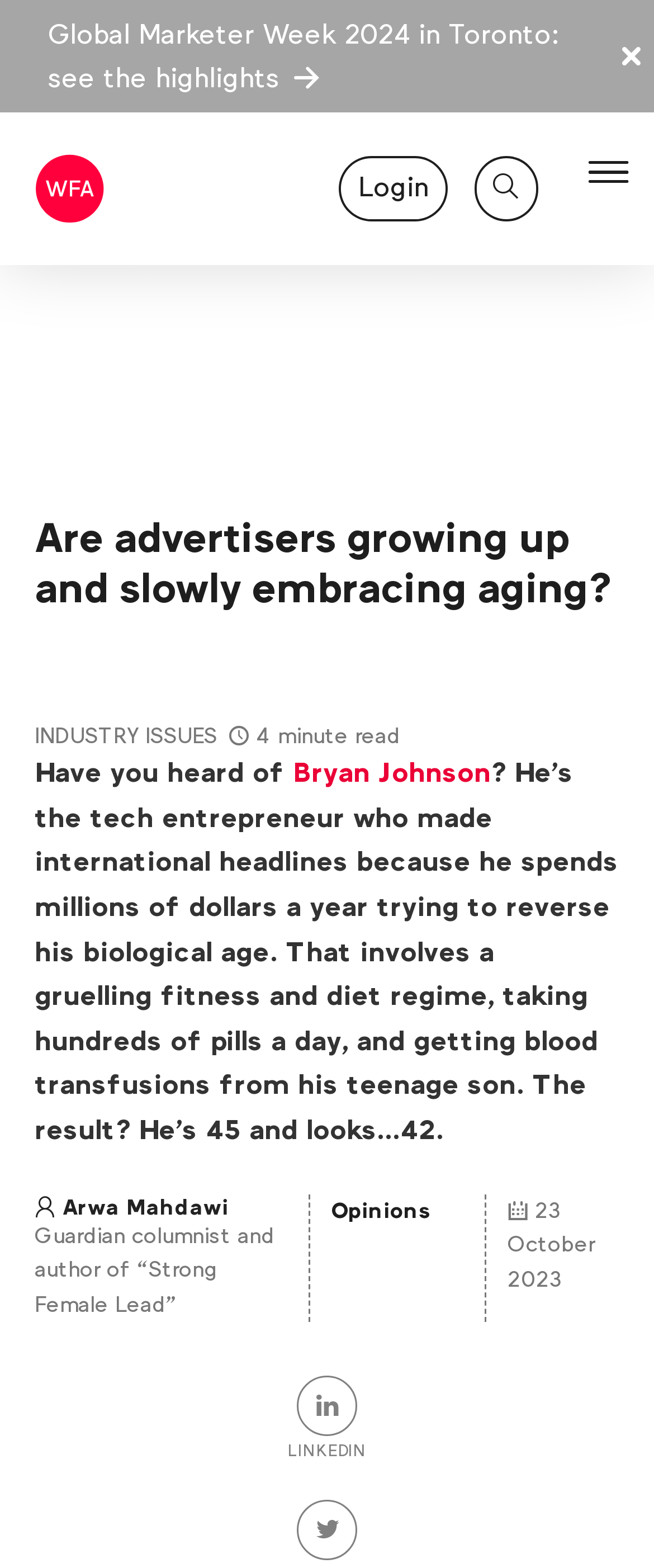Please find the bounding box for the UI component described as follows: "Global Privacy Map".

[0.122, 0.443, 0.878, 0.48]